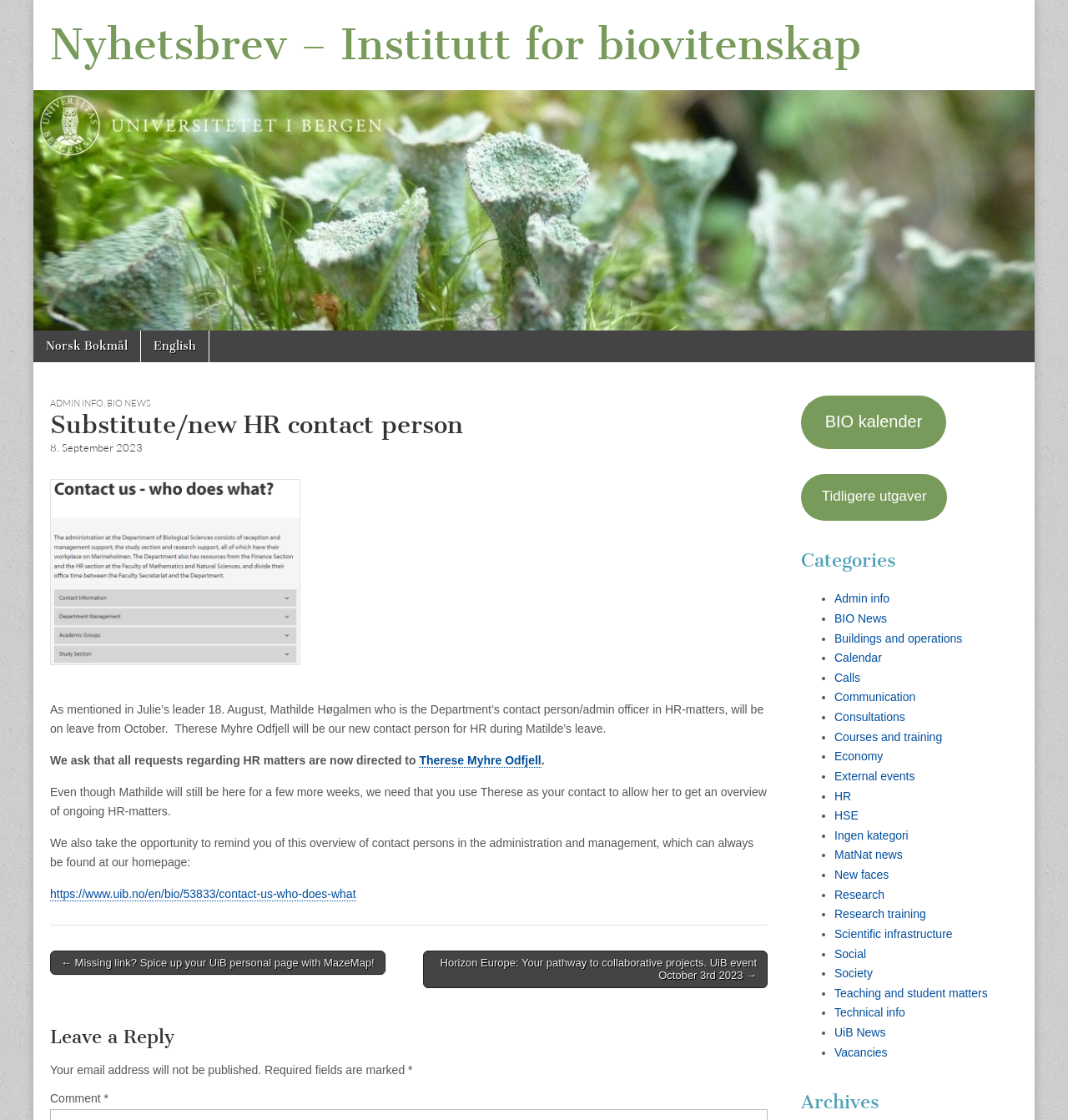Please locate and retrieve the main header text of the webpage.

Substitute/new HR contact person